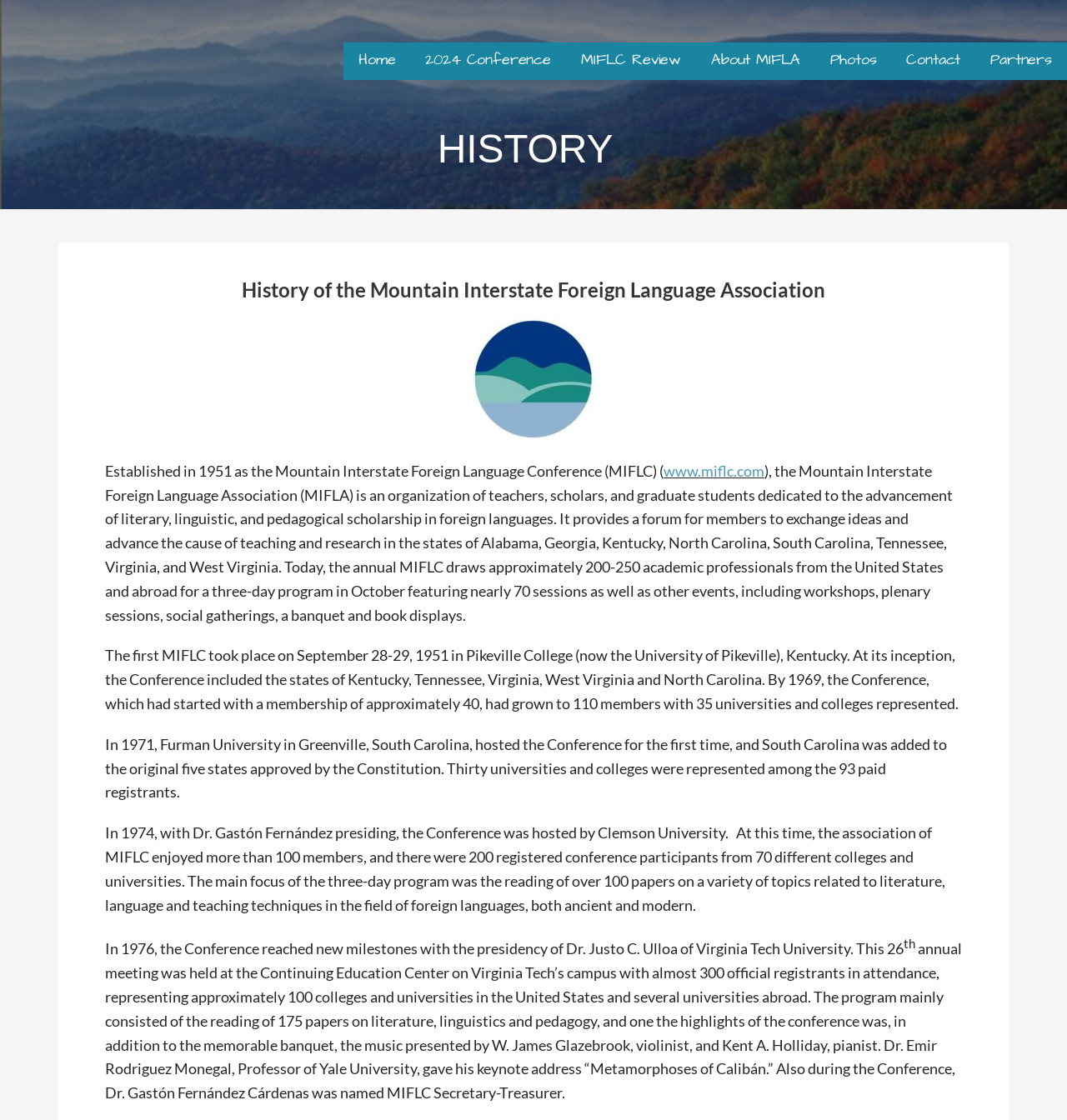Provide a short answer to the following question with just one word or phrase: What is the name of the conference?

MIFLC